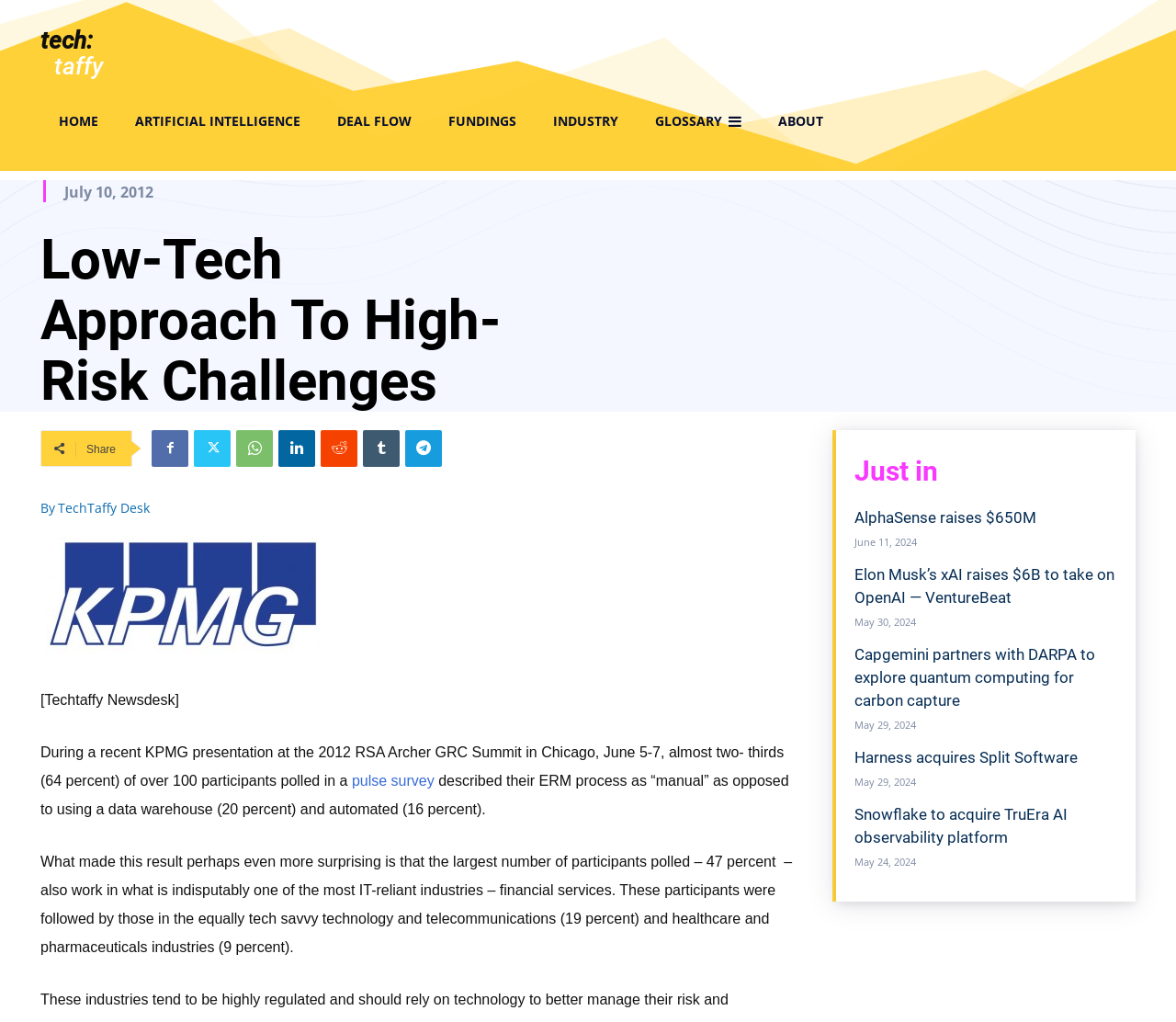Bounding box coordinates are to be given in the format (top-left x, top-left y, bottom-right x, bottom-right y). All values must be floating point numbers between 0 and 1. Provide the bounding box coordinate for the UI element described as: AlphaSense raises $650M

[0.727, 0.497, 0.882, 0.515]